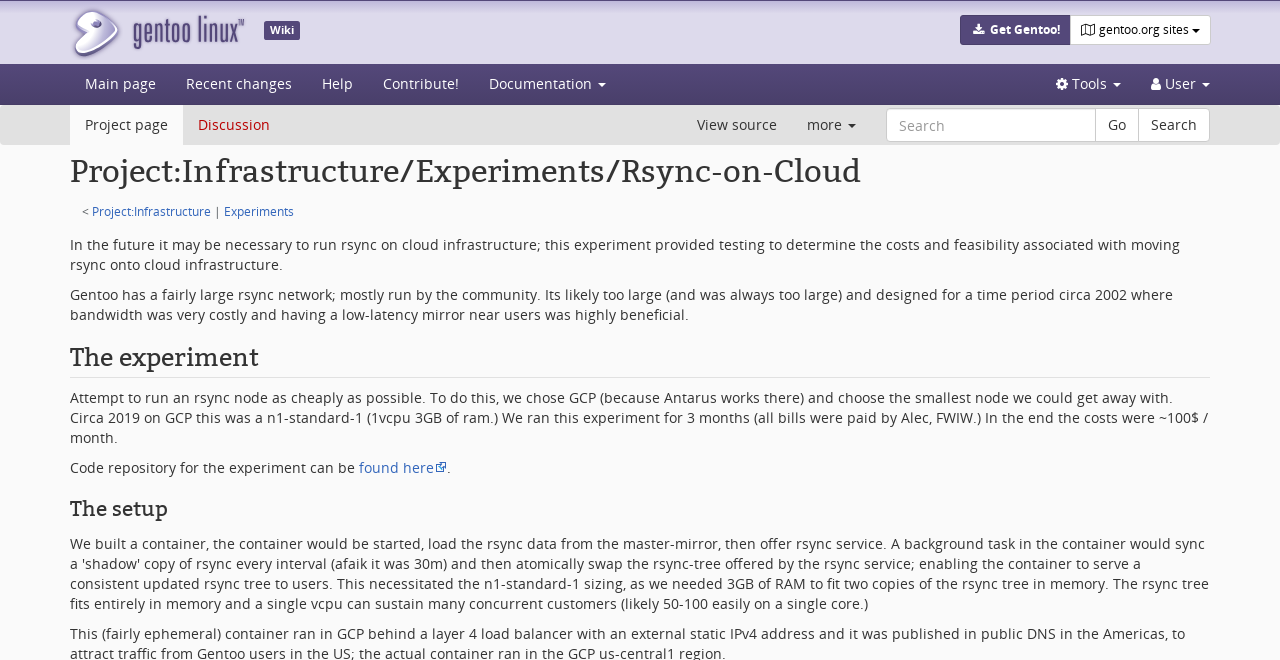Please give a succinct answer using a single word or phrase:
What is the smallest node used in the experiment?

n1-standard-1